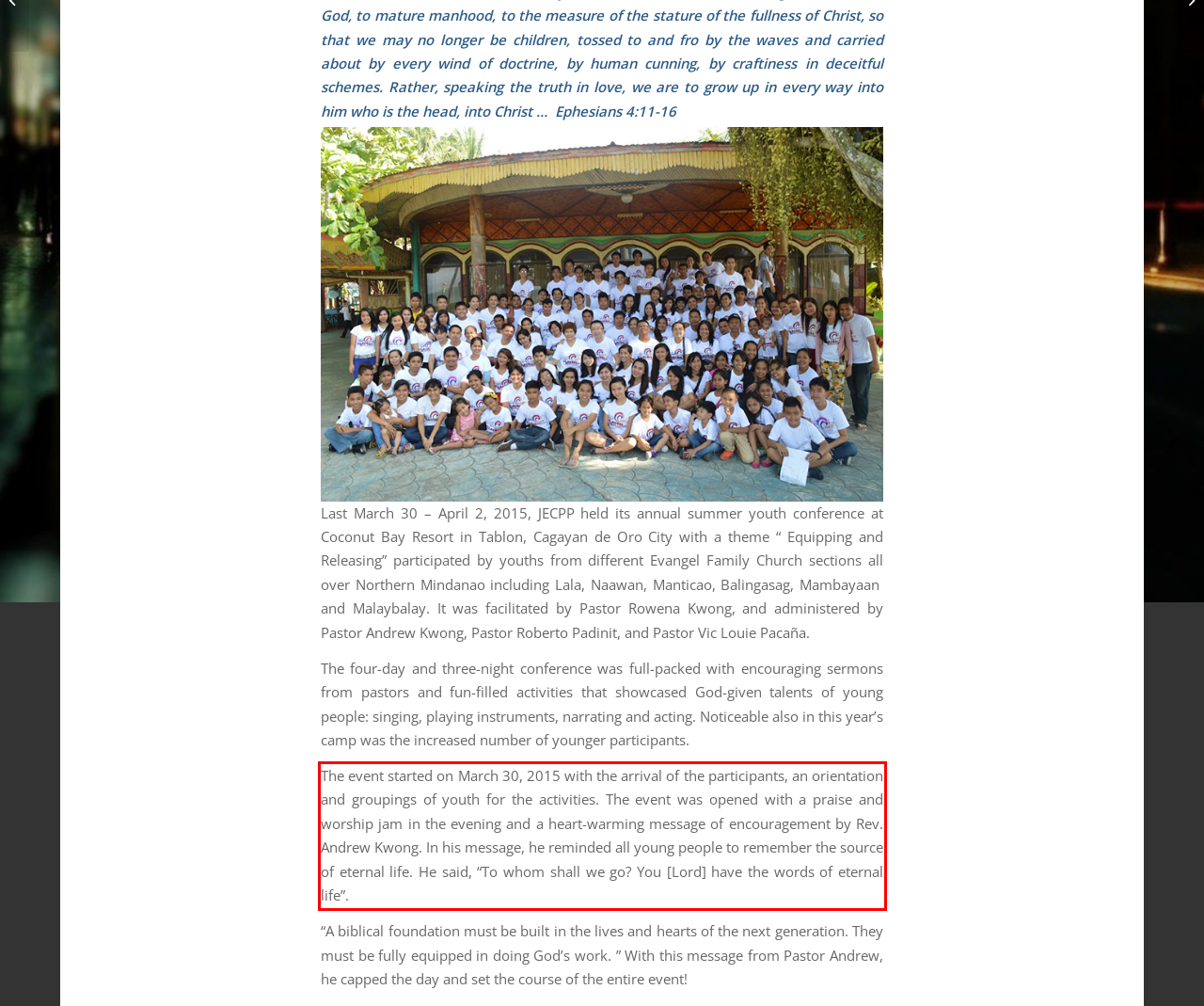Given a webpage screenshot, identify the text inside the red bounding box using OCR and extract it.

The event started on March 30, 2015 with the arrival of the participants, an orientation and groupings of youth for the activities. The event was opened with a praise and worship jam in the evening and a heart-warming message of encouragement by Rev. Andrew Kwong. In his message, he reminded all young people to remember the source of eternal life. He said, “To whom shall we go? You [Lord] have the words of eternal life”.